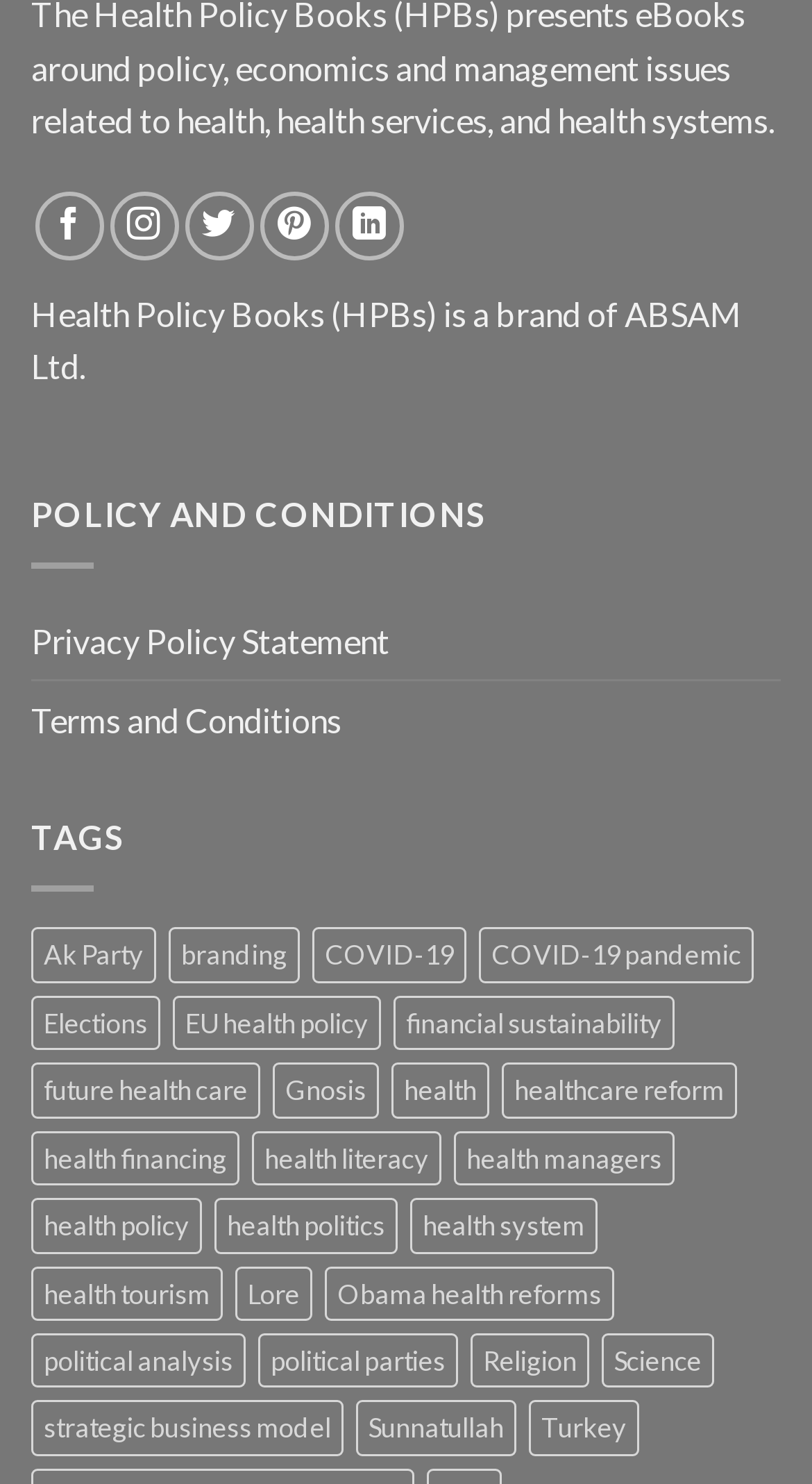Locate and provide the bounding box coordinates for the HTML element that matches this description: "Sunnatullah".

[0.438, 0.944, 0.636, 0.981]